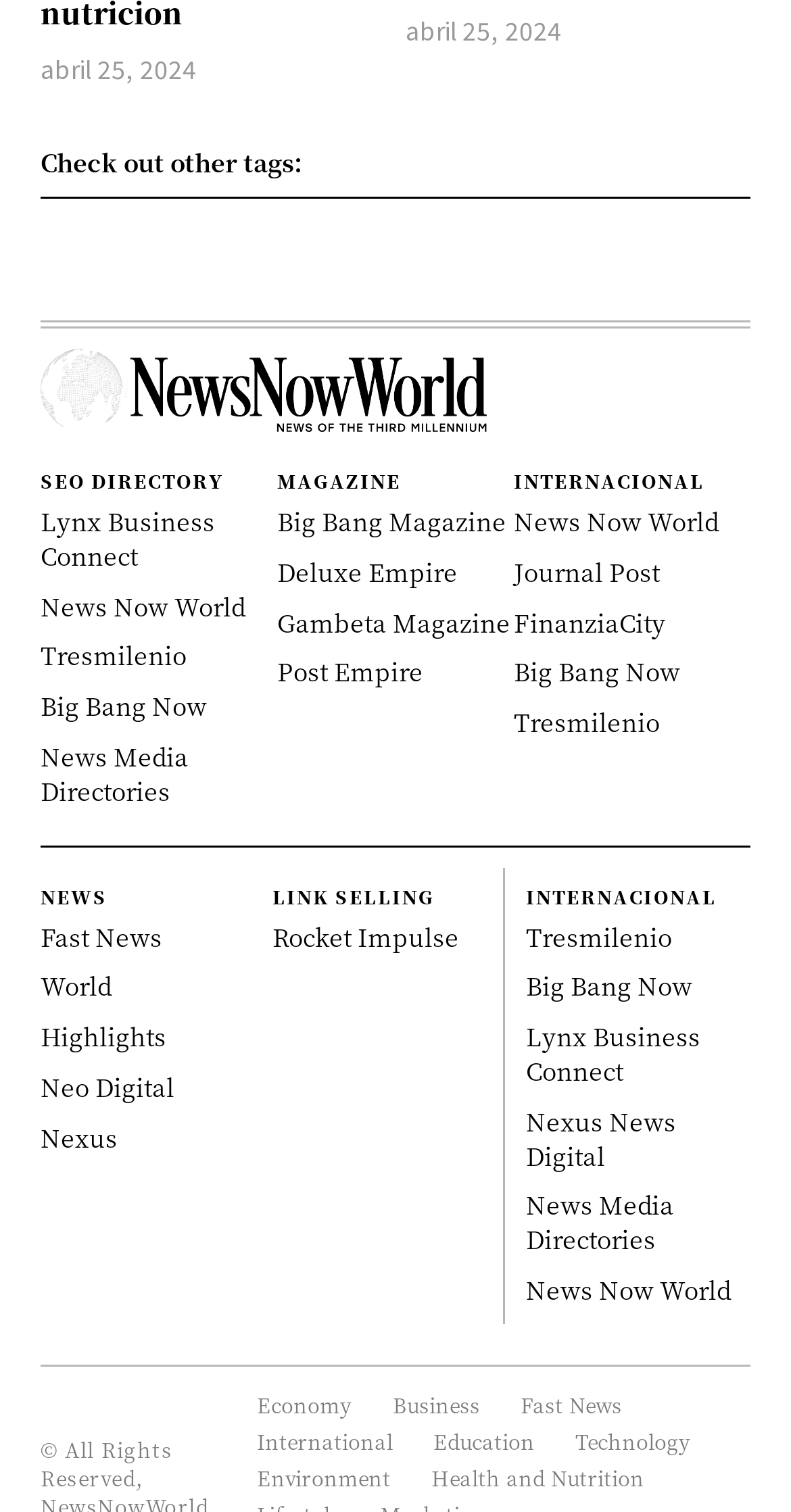Please identify the coordinates of the bounding box that should be clicked to fulfill this instruction: "Explore Fast News".

[0.051, 0.607, 0.205, 0.63]